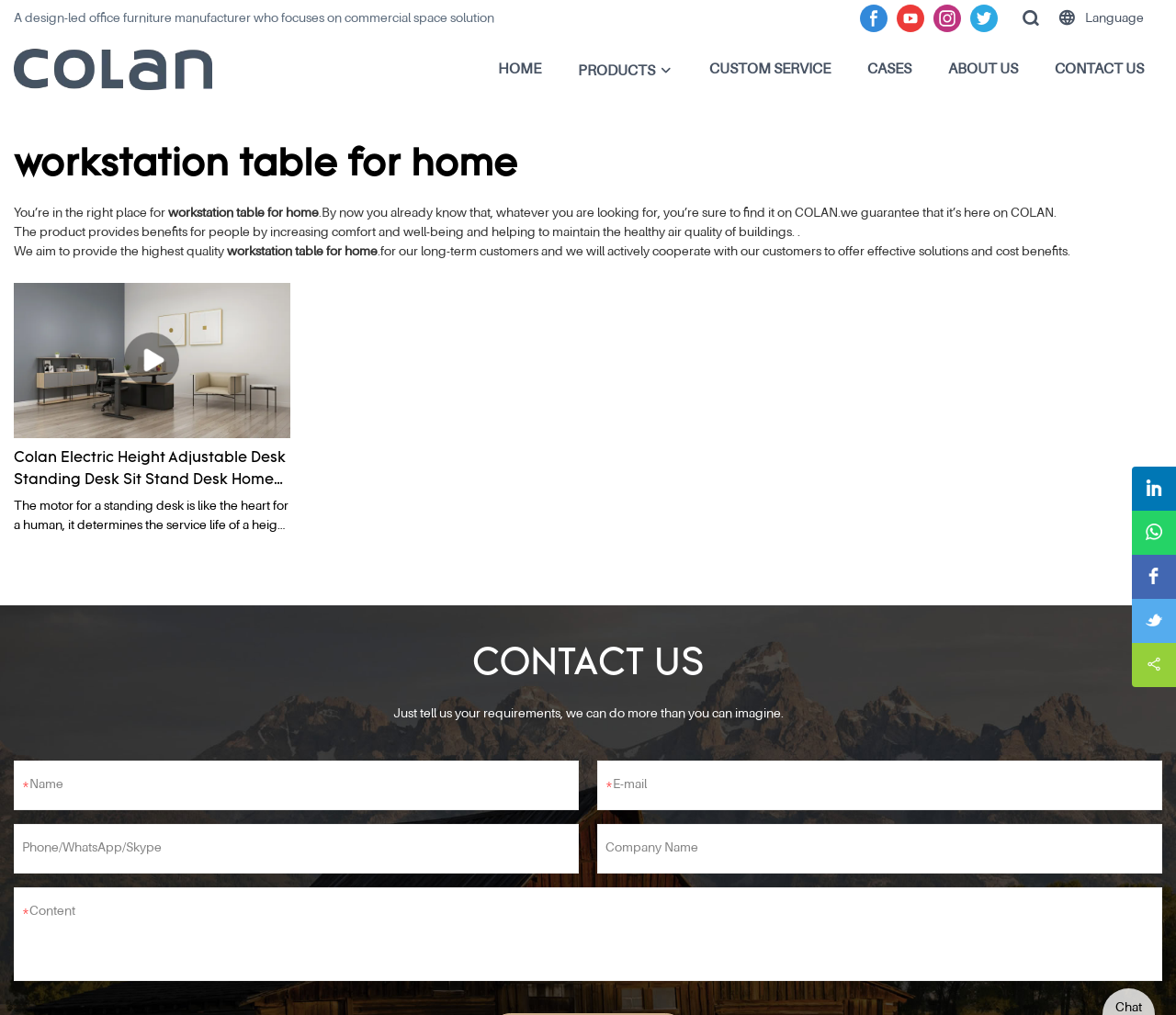Kindly determine the bounding box coordinates for the clickable area to achieve the given instruction: "Click on the Facebook link".

[0.727, 0.0, 0.759, 0.036]